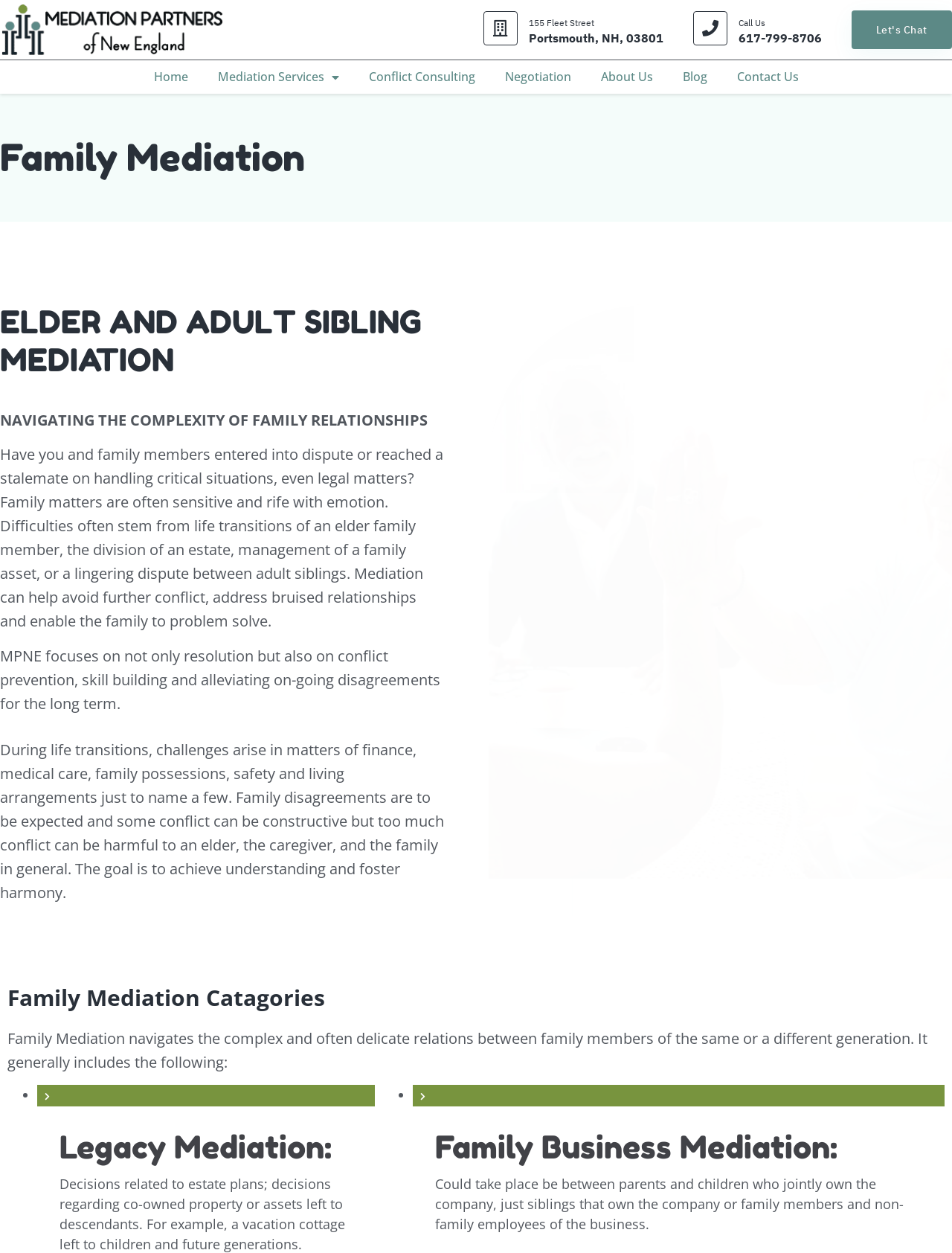What is the main focus of Mediation Partners of New England?
Please analyze the image and answer the question with as much detail as possible.

I found the main focus by looking at the heading 'Family Mediation' which is prominently displayed on the webpage, and also by reading the static text 'NAVIGATING THE COMPLEXITY OF FAMILY RELATIONSHIPS' which suggests that the webpage is about family mediation.